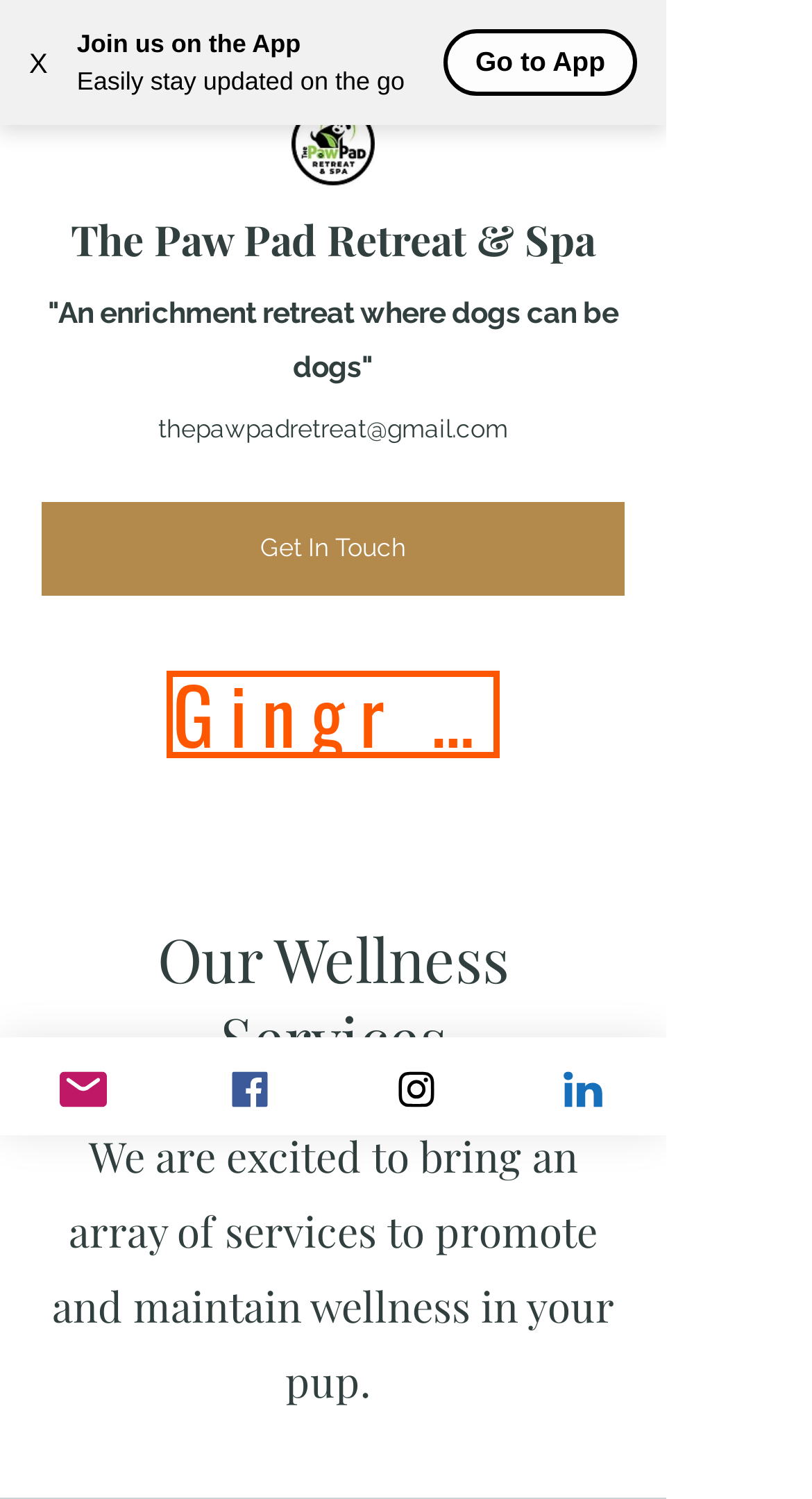Bounding box coordinates should be in the format (top-left x, top-left y, bottom-right x, bottom-right y) and all values should be floating point numbers between 0 and 1. Determine the bounding box coordinate for the UI element described as: aria-label="Facebook"

[0.051, 0.013, 0.103, 0.04]